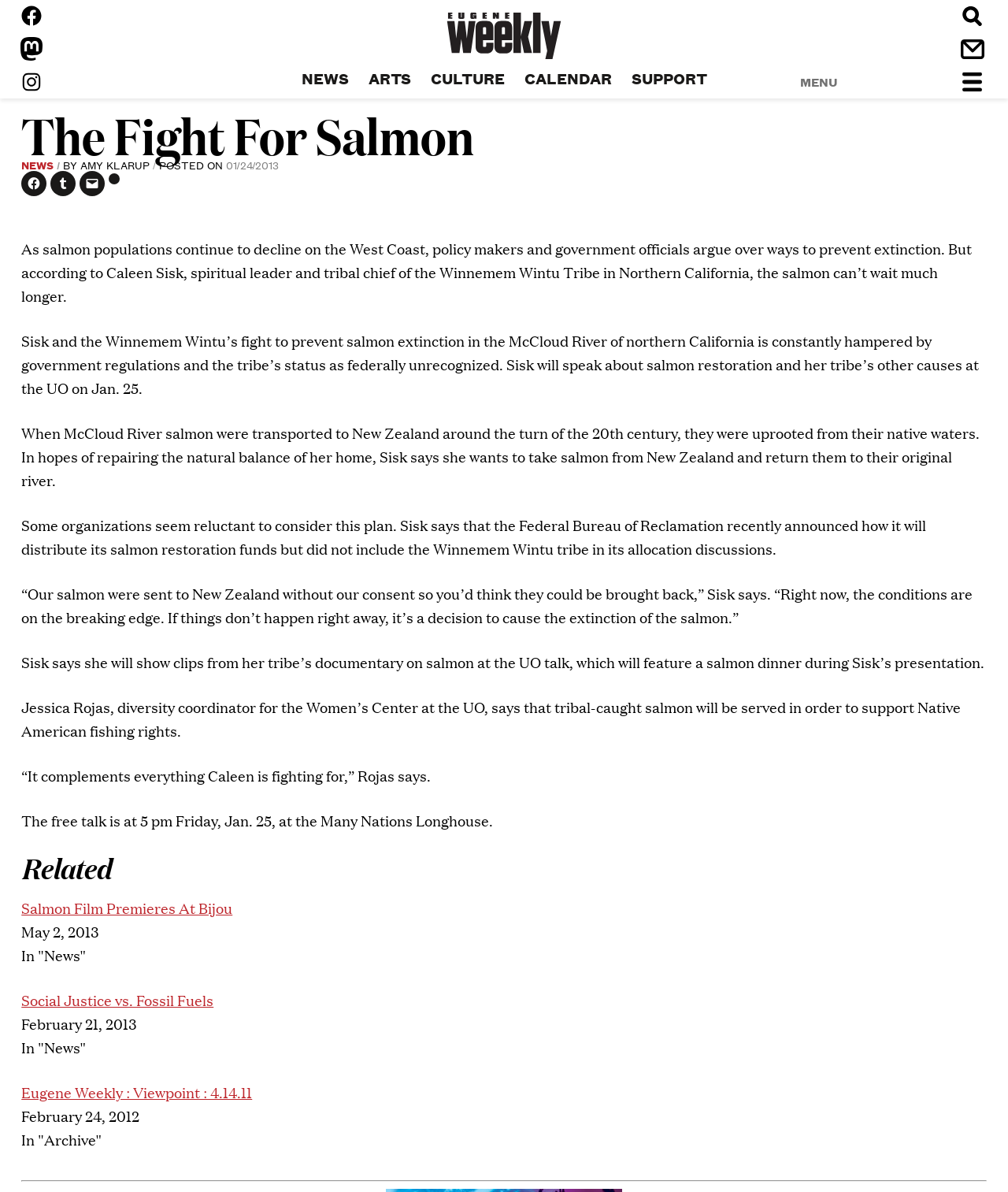Determine the bounding box of the UI element mentioned here: "01/24/2013". The coordinates must be in the format [left, top, right, bottom] with values ranging from 0 to 1.

[0.224, 0.131, 0.277, 0.144]